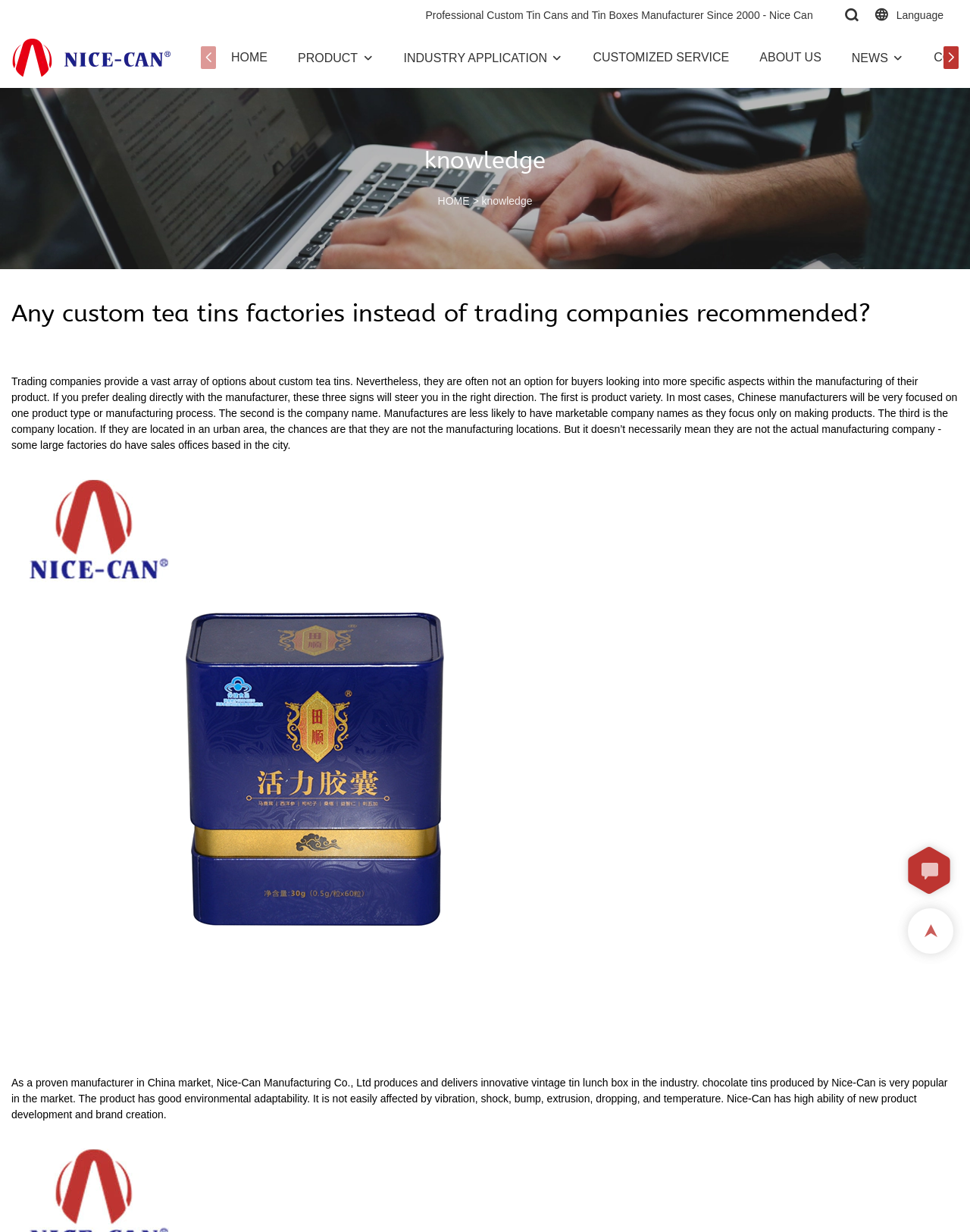Use the information in the screenshot to answer the question comprehensively: What is the feature of the product produced by Nice-Can?

I found the feature of the product by reading the text on the webpage, specifically the paragraph that starts with 'As a proven manufacturer in China market...'. The feature mentioned is that the product has 'good environmental adaptability'.